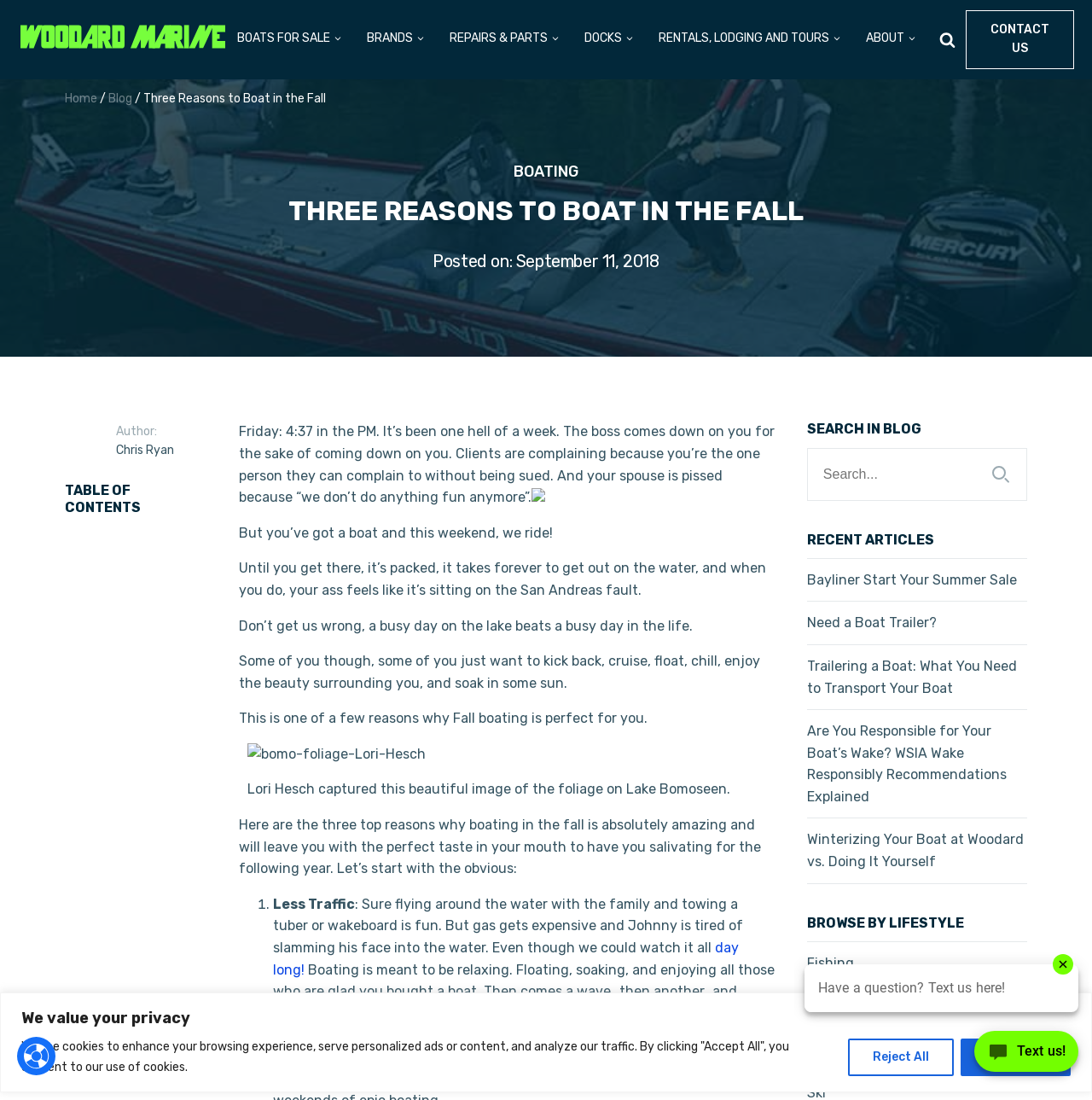Find the bounding box coordinates for the HTML element described in this sentence: "Brands". Provide the coordinates as four float numbers between 0 and 1, in the format [left, top, right, bottom].

[0.336, 0.0, 0.39, 0.072]